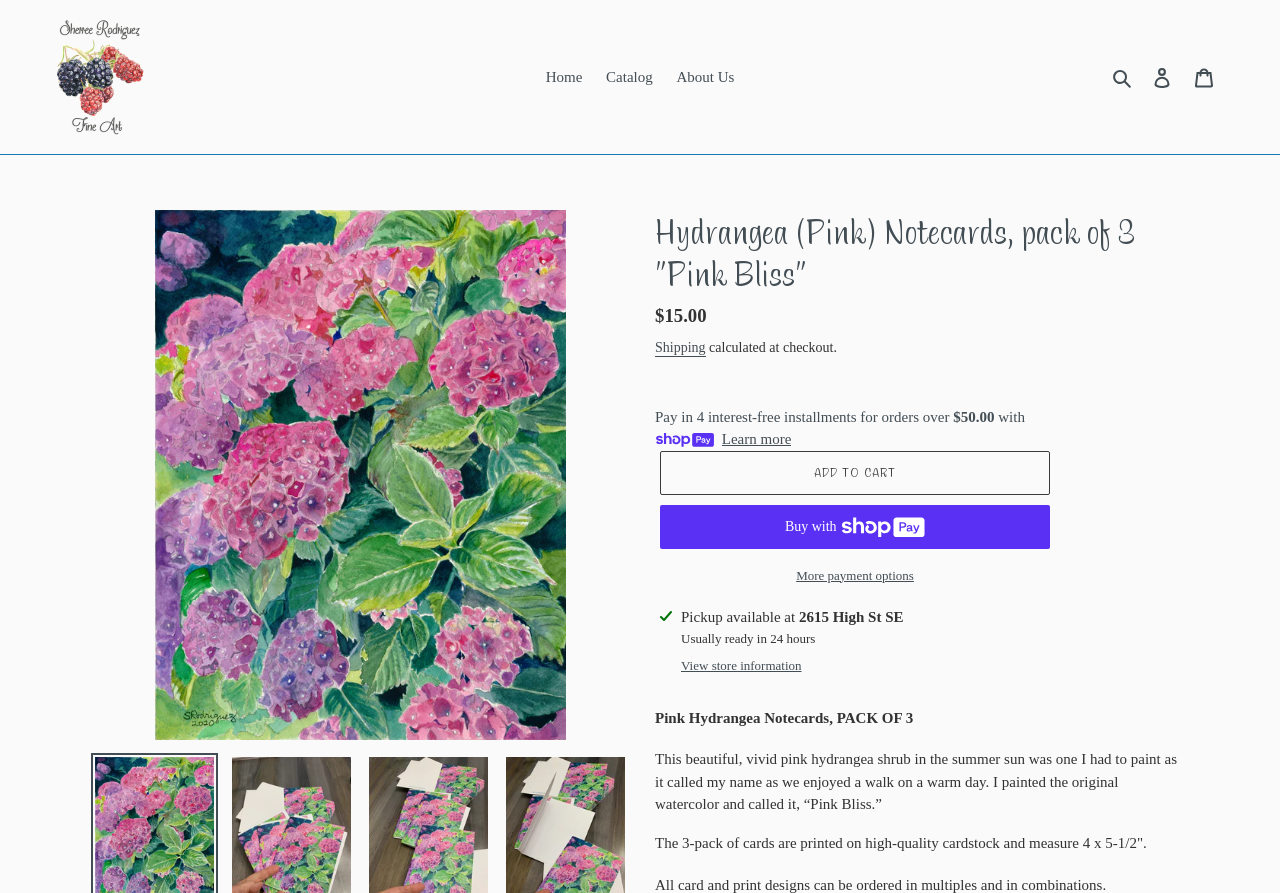Extract the bounding box coordinates for the UI element described as: "Add to cart".

[0.516, 0.504, 0.82, 0.554]